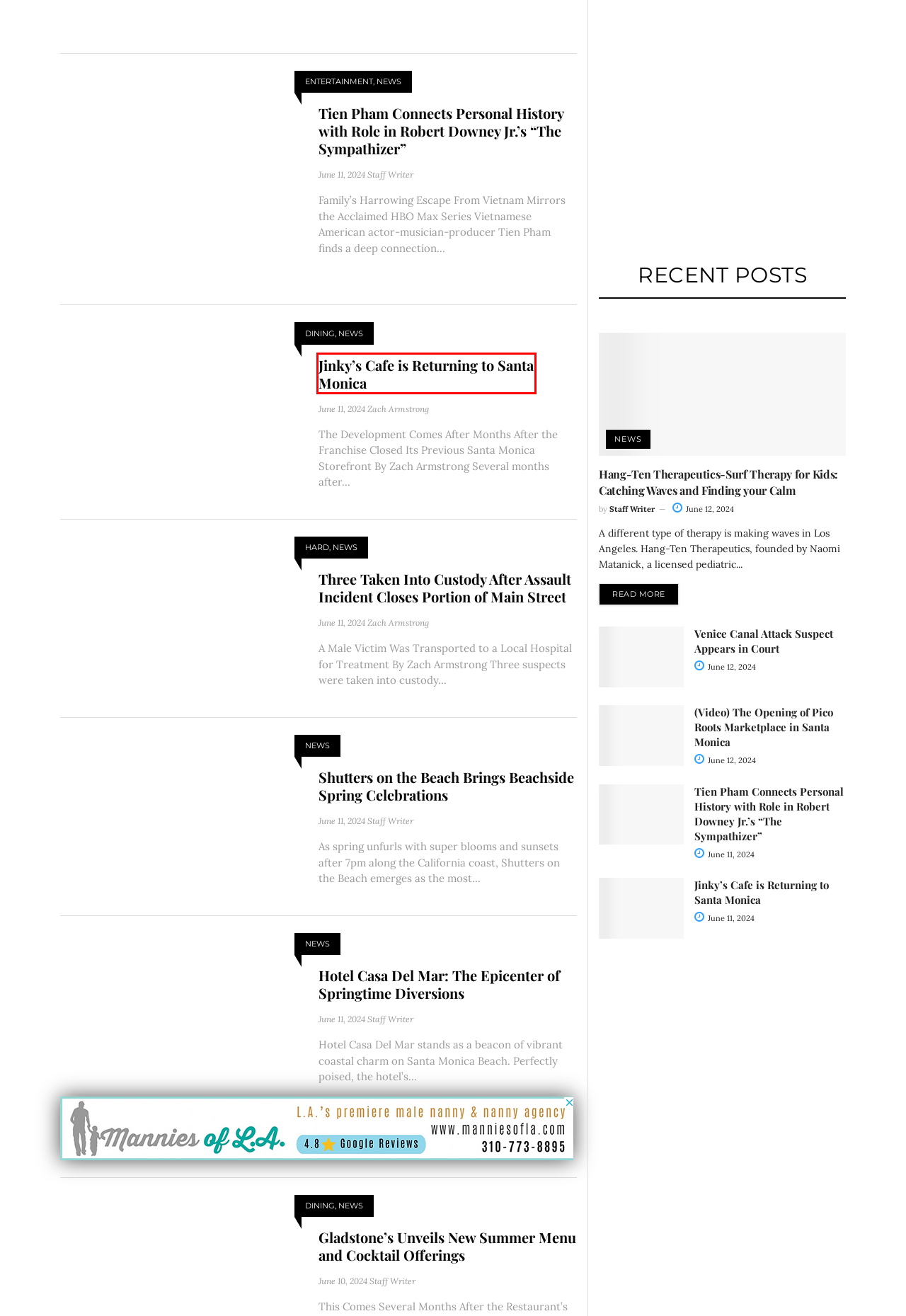Given a webpage screenshot with a red bounding box around a UI element, choose the webpage description that best matches the new webpage after clicking the element within the bounding box. Here are the candidates:
A. Jinky’s Cafe is Returning to Santa Monica - SM Mirror
B. Entertainment Archives - SM Mirror
C. Mirror Media Group
D. Shutters on the Beach Brings Beachside Spring Celebrations  - SM Mirror
E. (Video) The Opening of Pico Roots Marketplace in Santa Monica - SM Mirror
F. Dining Archives - SM Mirror
G. Tien Pham Connects Personal History with Role in Robert Downey Jr.’s "The Sympathizer" - SM Mirror
H. Contact us - SM Mirror

A